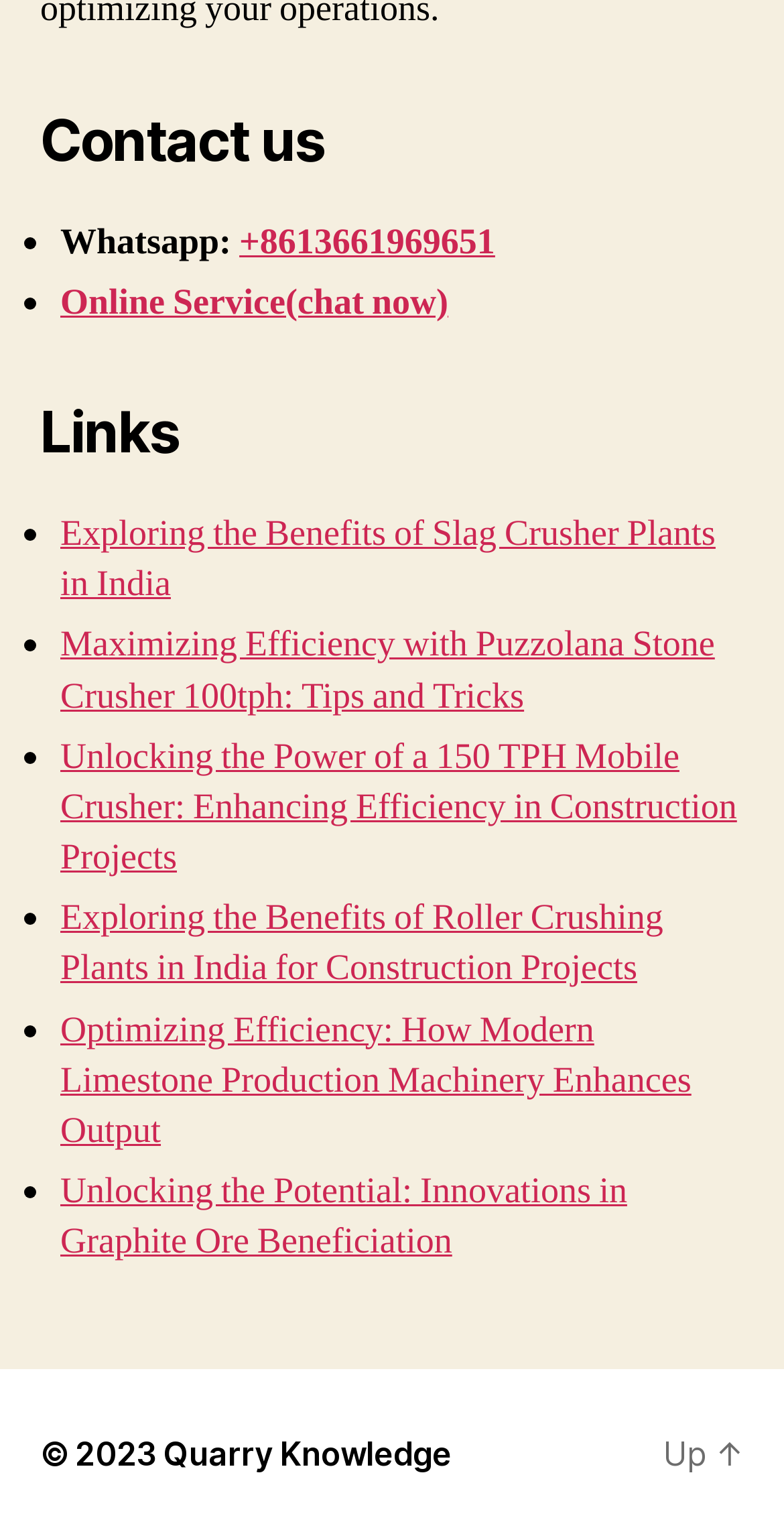Identify the bounding box for the UI element that is described as follows: "Quarry Knowledge".

[0.208, 0.931, 0.576, 0.958]